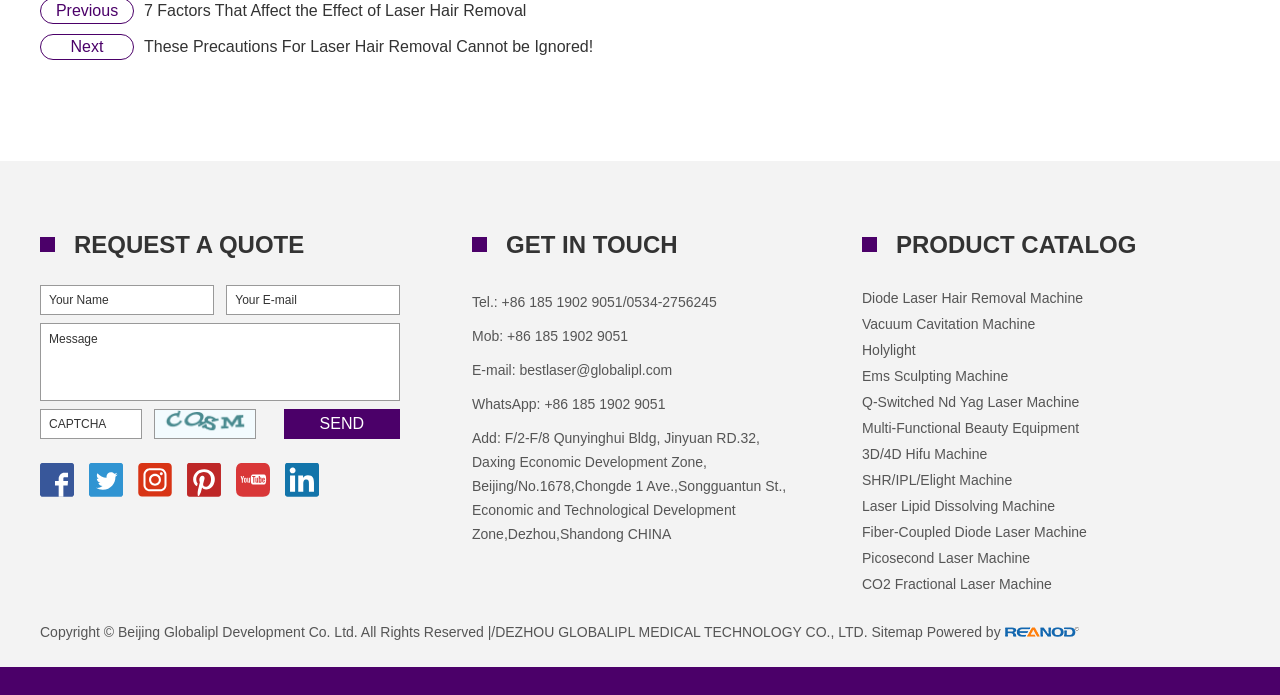Give a one-word or one-phrase response to the question:
How can users contact the company?

Through phone, email, WhatsApp, or address